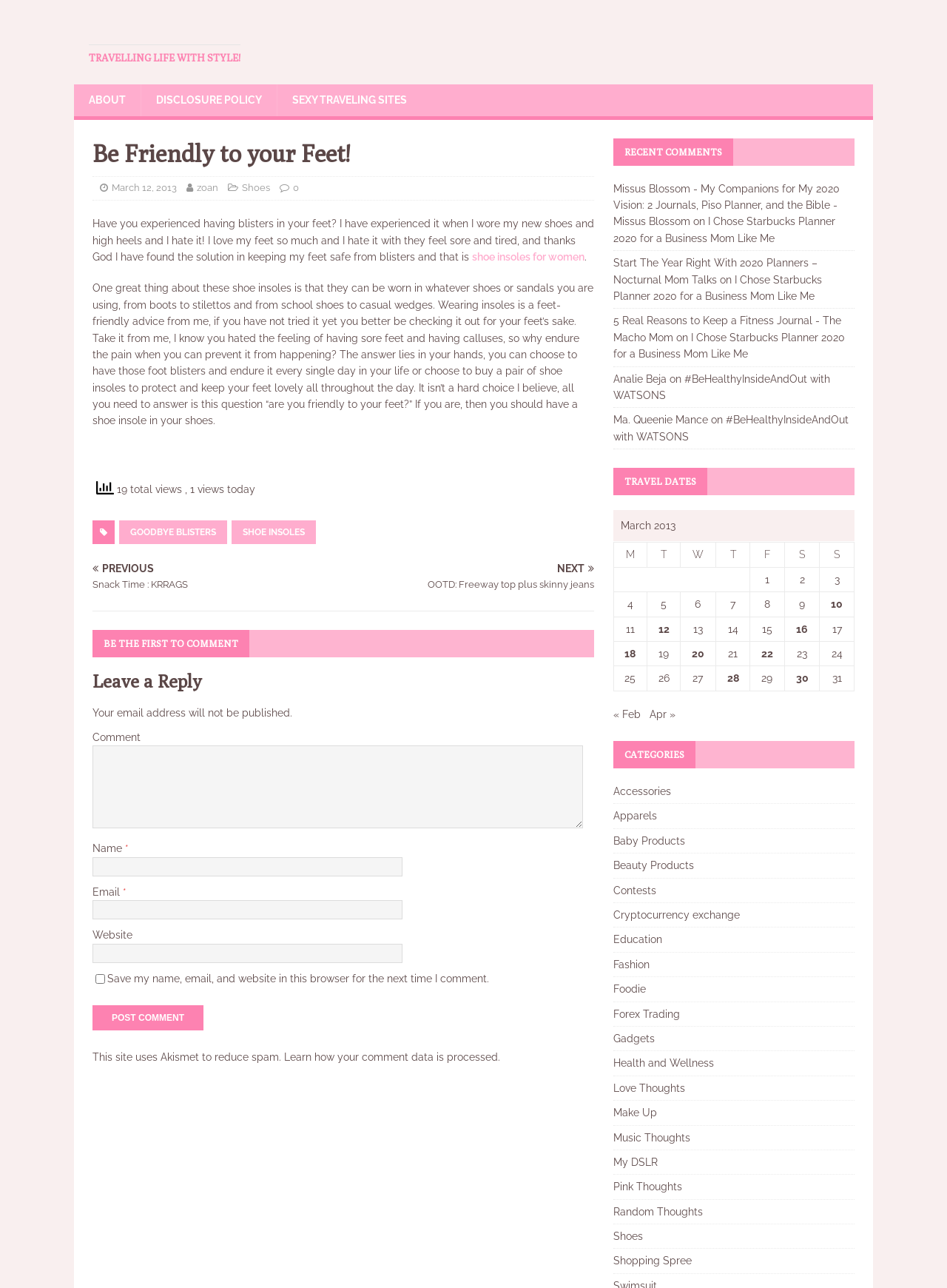Determine the bounding box coordinates of the clickable element to achieve the following action: 'Read the article about shoe insoles for women'. Provide the coordinates as four float values between 0 and 1, formatted as [left, top, right, bottom].

[0.498, 0.195, 0.617, 0.204]